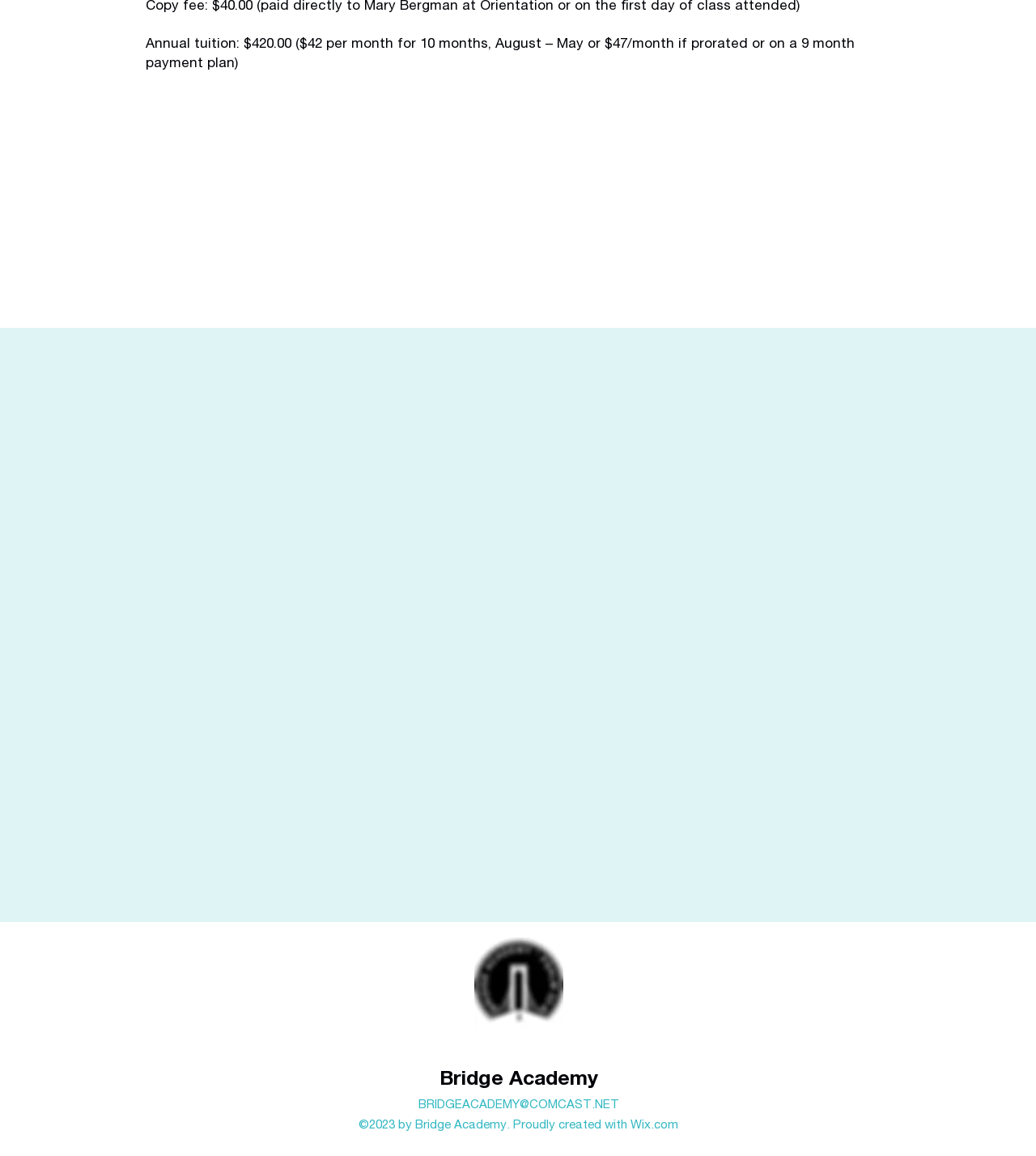Carefully examine the image and provide an in-depth answer to the question: What is the name of the academy?

The name of the academy is mentioned in the heading at the bottom of the webpage, which states 'Bridge Academy'. This is also the name of the link that appears above the logo.